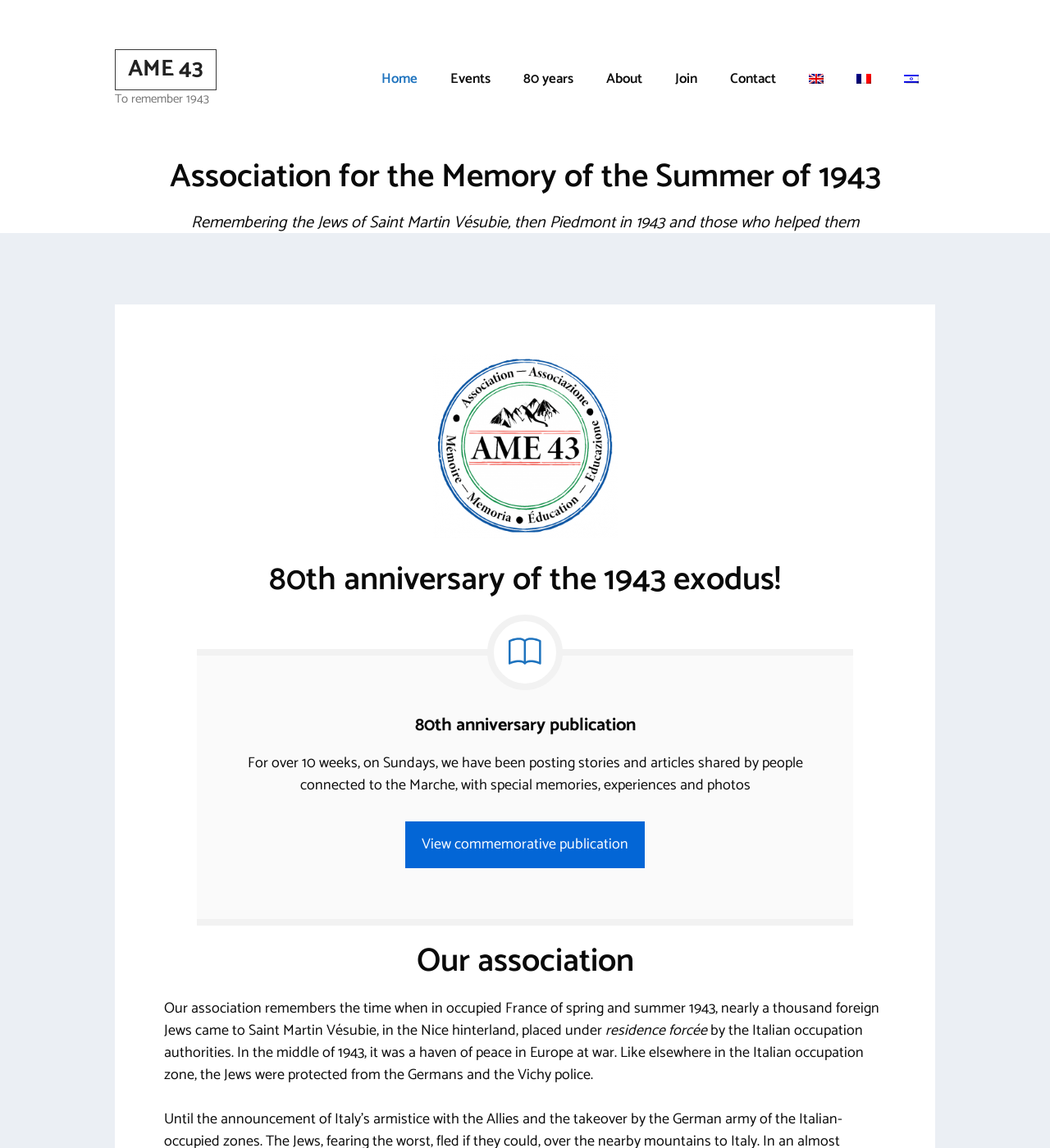Provide the bounding box coordinates of the HTML element this sentence describes: "View commemorative publication". The bounding box coordinates consist of four float numbers between 0 and 1, i.e., [left, top, right, bottom].

[0.386, 0.716, 0.614, 0.756]